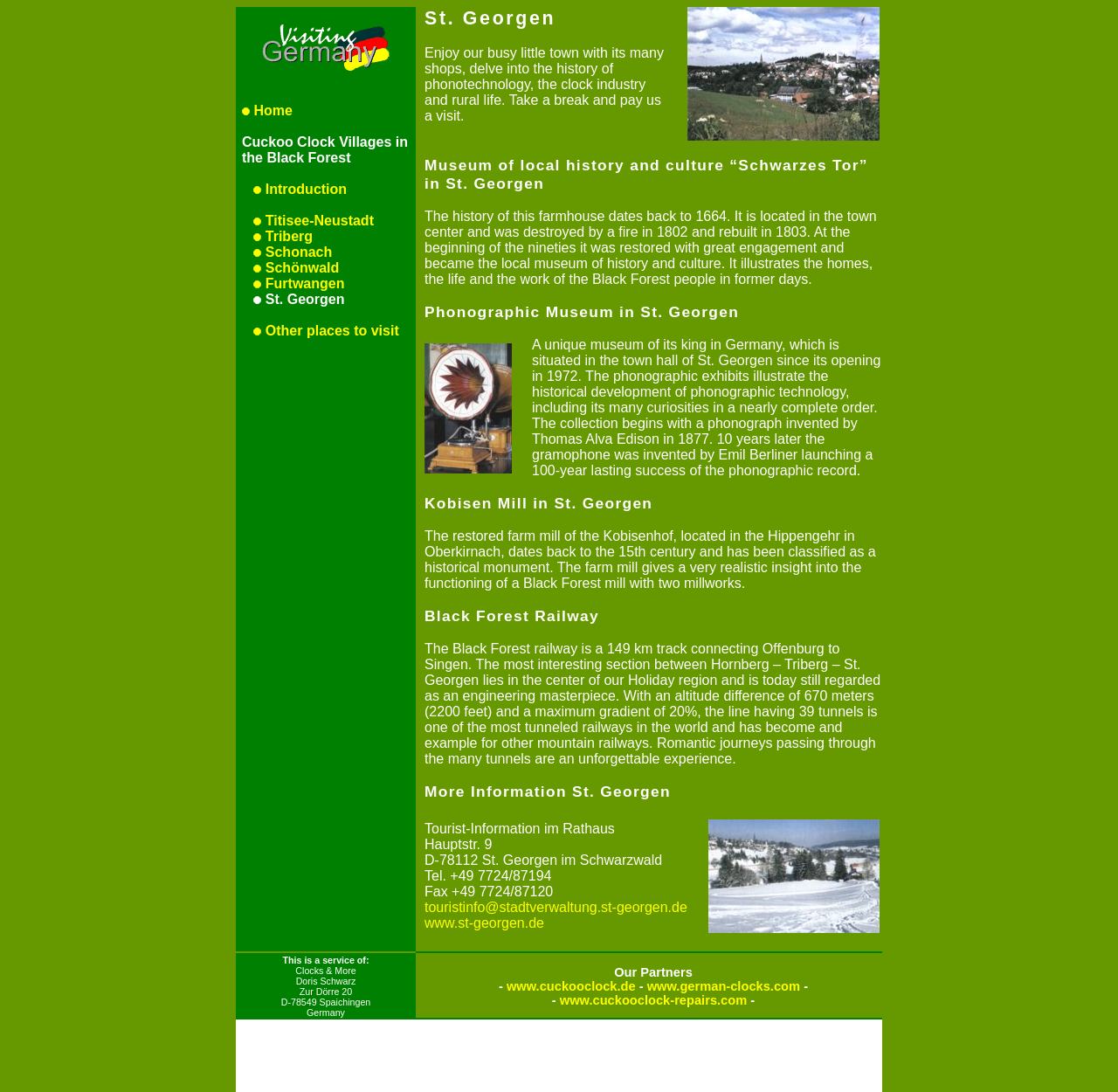What is the contact email of the Tourist-Information in St. Georgen? Based on the screenshot, please respond with a single word or phrase.

touristinfo@stadtverwaltung.st-georgen.de